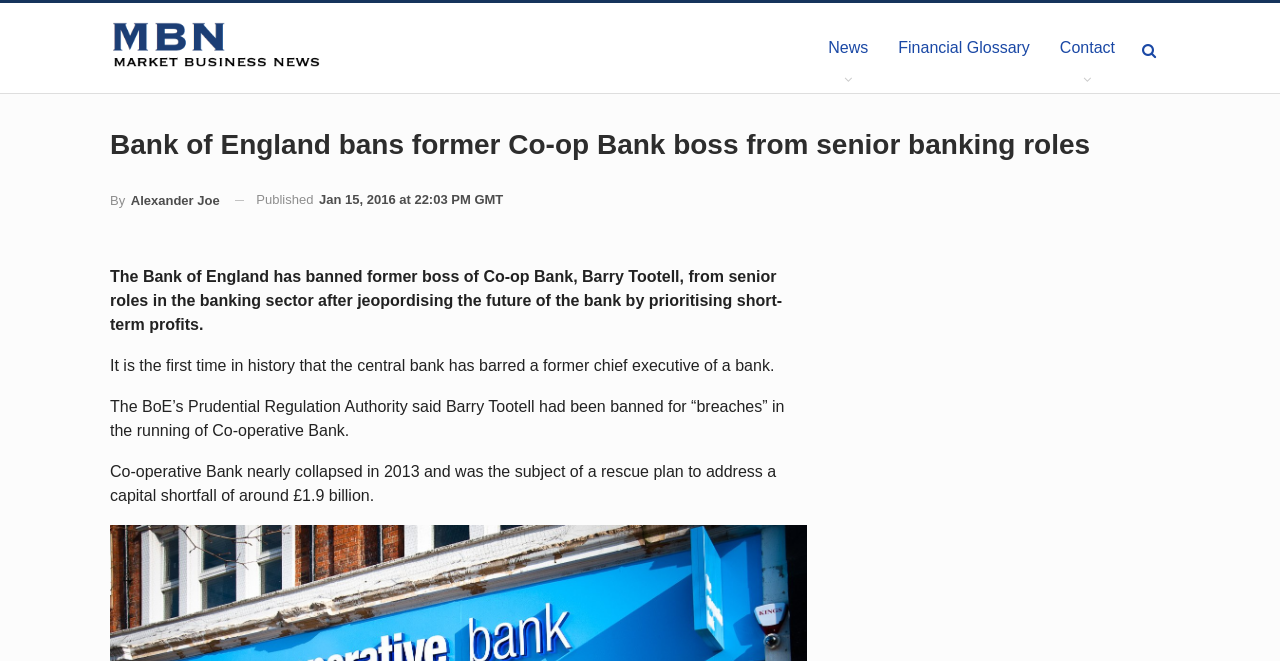Who is the author of the article?
Refer to the image and give a detailed answer to the query.

I found the author's name by looking at the link element with the text 'By Alexander Joe' which is located below the main heading of the article.